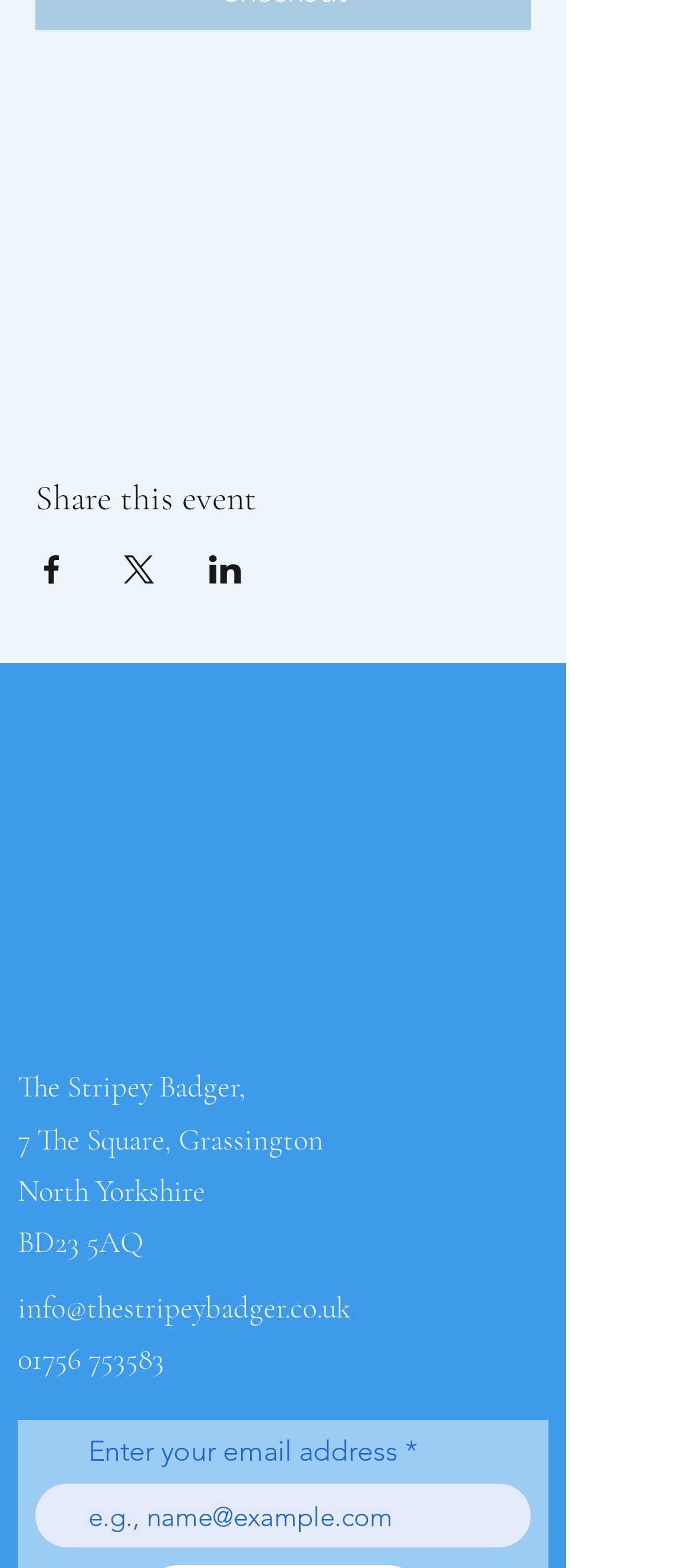What is the phone number of the event location?
Answer the question with a single word or phrase by looking at the picture.

01756 753583